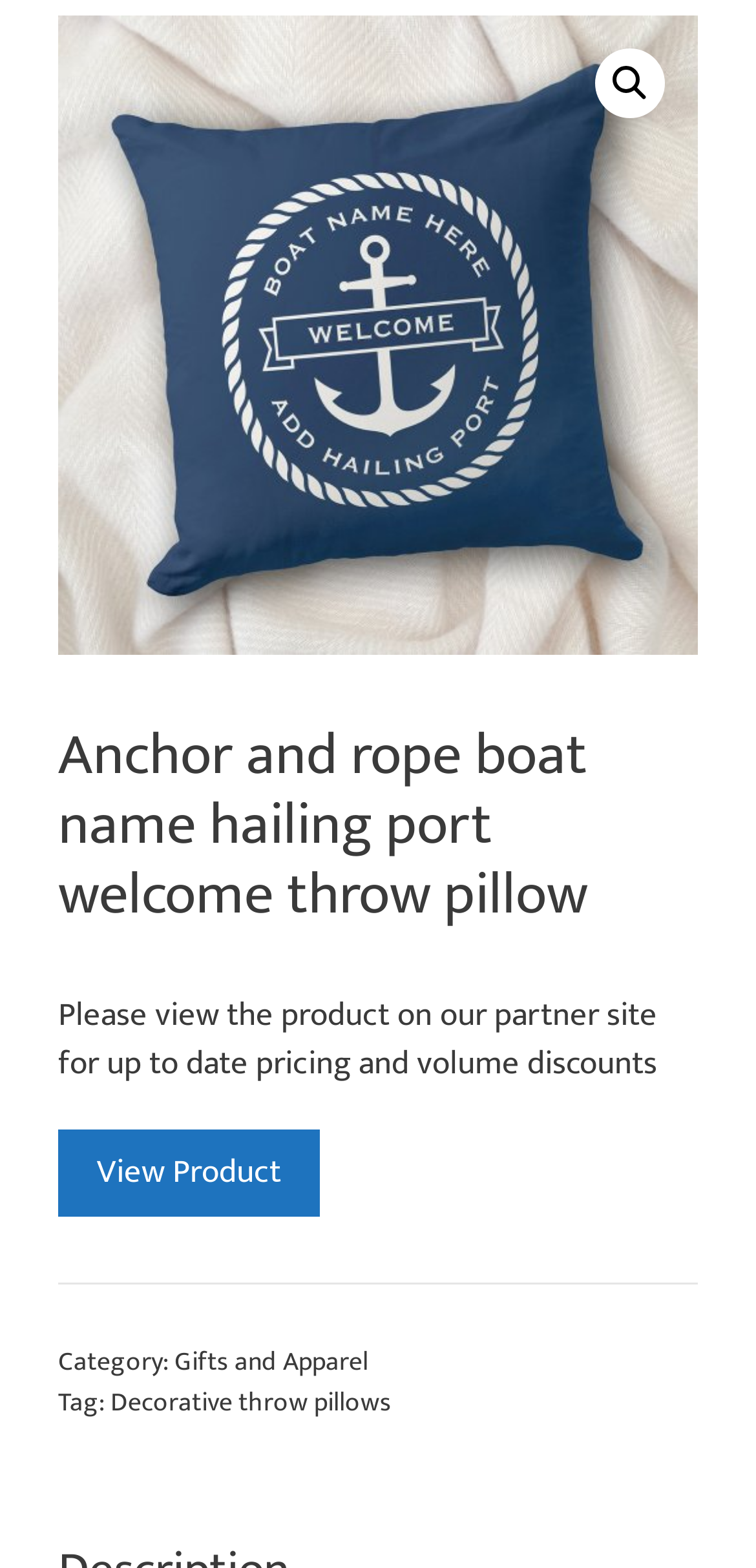Given the element description "Decorative throw pillows", identify the bounding box of the corresponding UI element.

[0.146, 0.881, 0.518, 0.908]